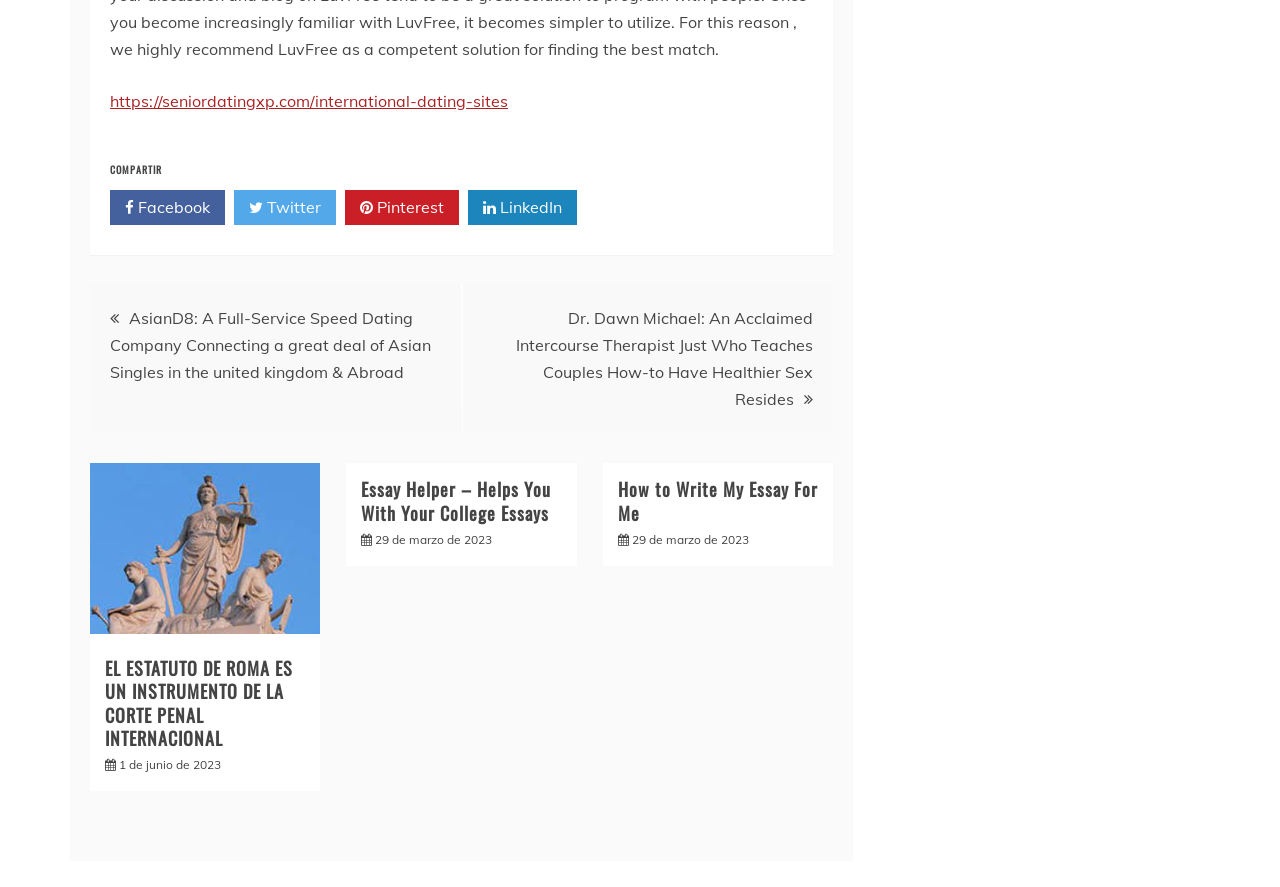Specify the bounding box coordinates (top-left x, top-left y, bottom-right x, bottom-right y) of the UI element in the screenshot that matches this description: LinkedIn

[0.366, 0.214, 0.451, 0.253]